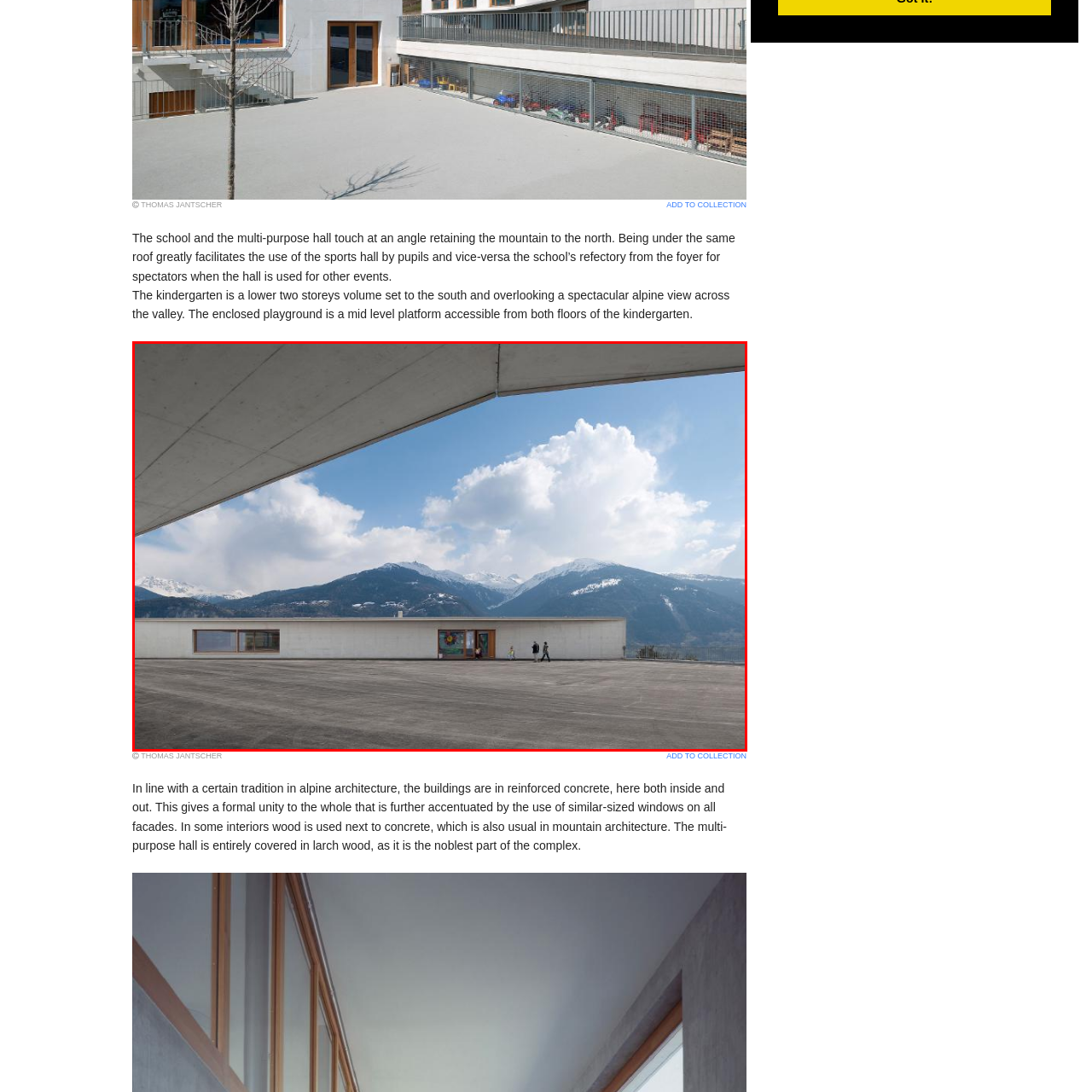Study the image inside the red outline, What is reflected in the building's expansive windows? 
Respond with a brief word or phrase.

Panoramic views of the mountains